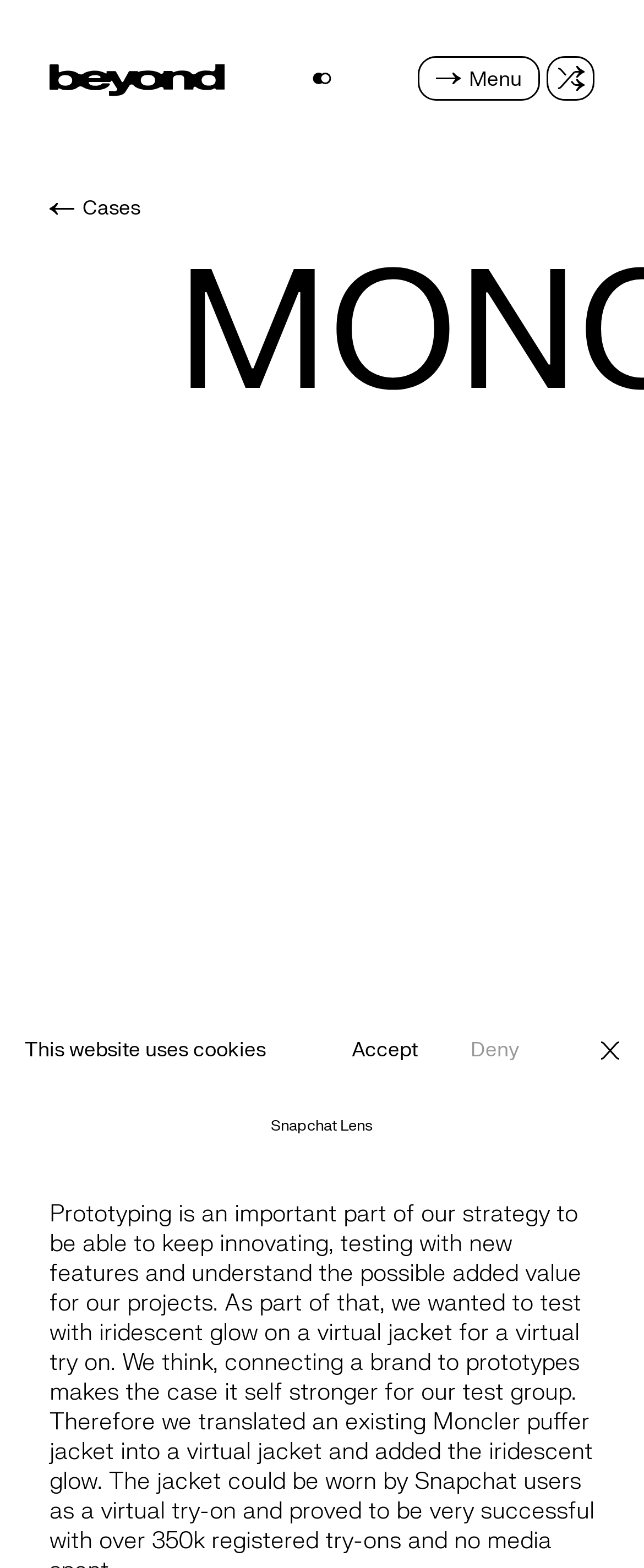Identify the bounding box coordinates necessary to click and complete the given instruction: "Click the Snapchat Lens link".

[0.421, 0.712, 0.579, 0.724]